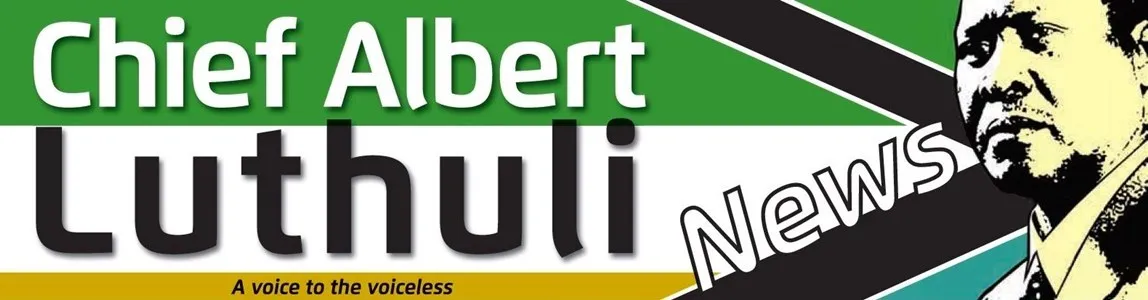What is the mission of the platform?
Use the image to answer the question with a single word or phrase.

Advocating for marginalized communities